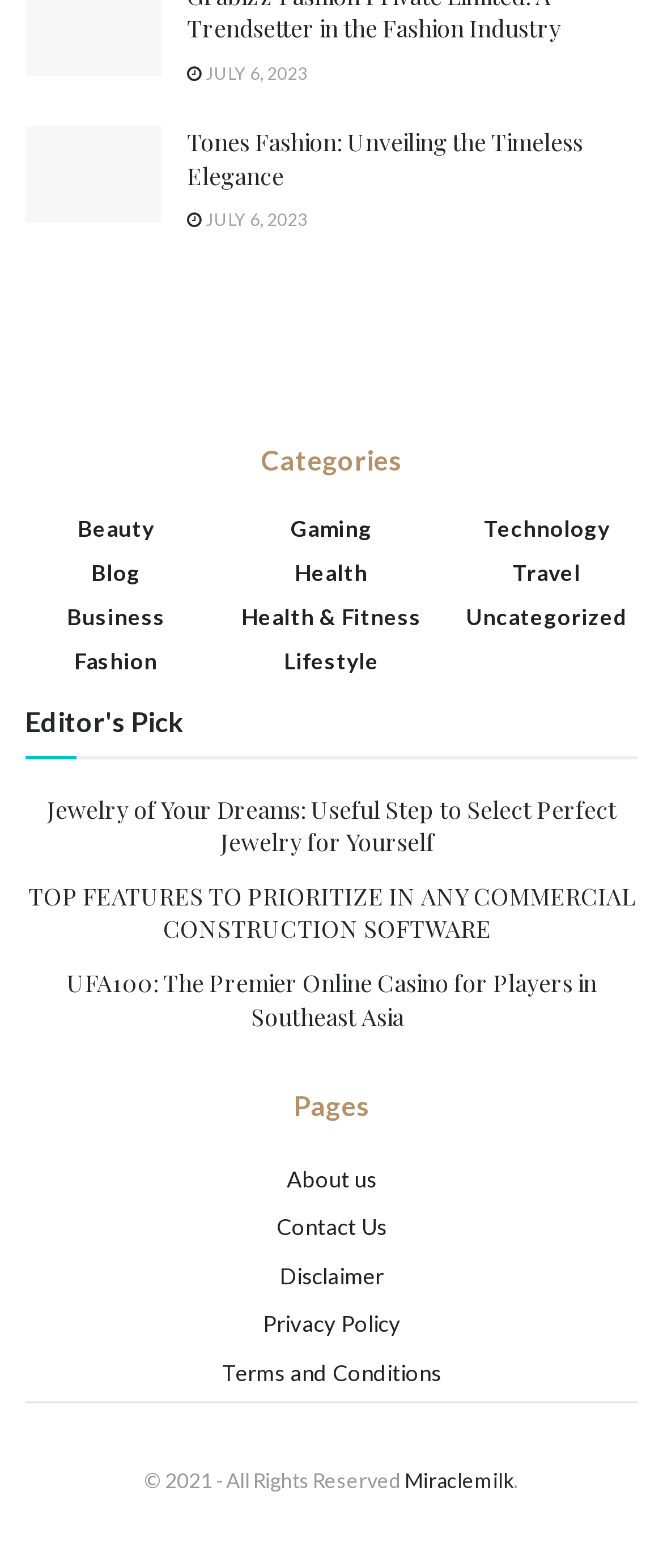Determine the bounding box coordinates of the clickable region to execute the instruction: "View Beauty category". The coordinates should be four float numbers between 0 and 1, denoted as [left, top, right, bottom].

[0.118, 0.398, 0.233, 0.416]